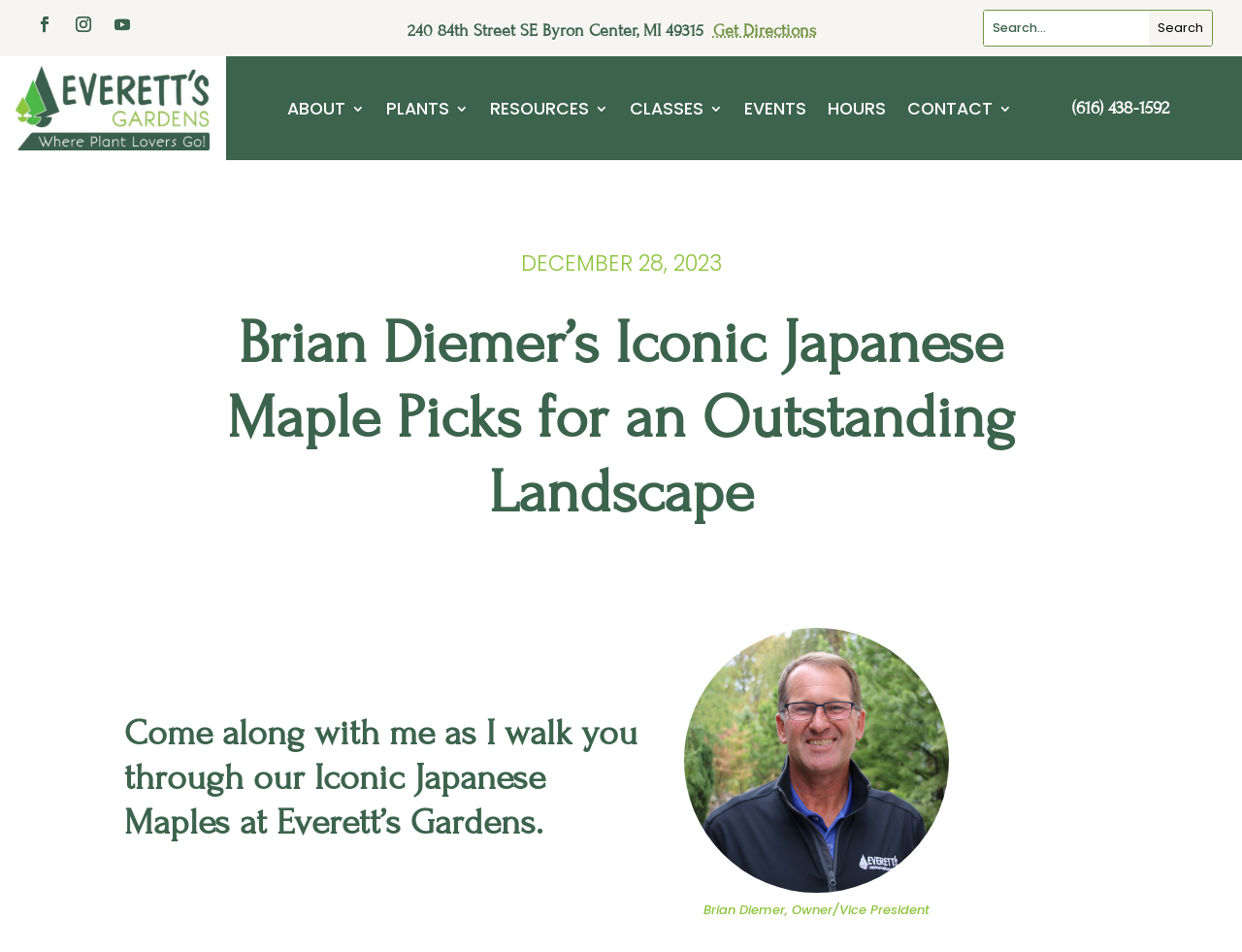What is the primary heading on this webpage?

Brian Diemer’s Iconic Japanese Maple Picks for an Outstanding Landscape